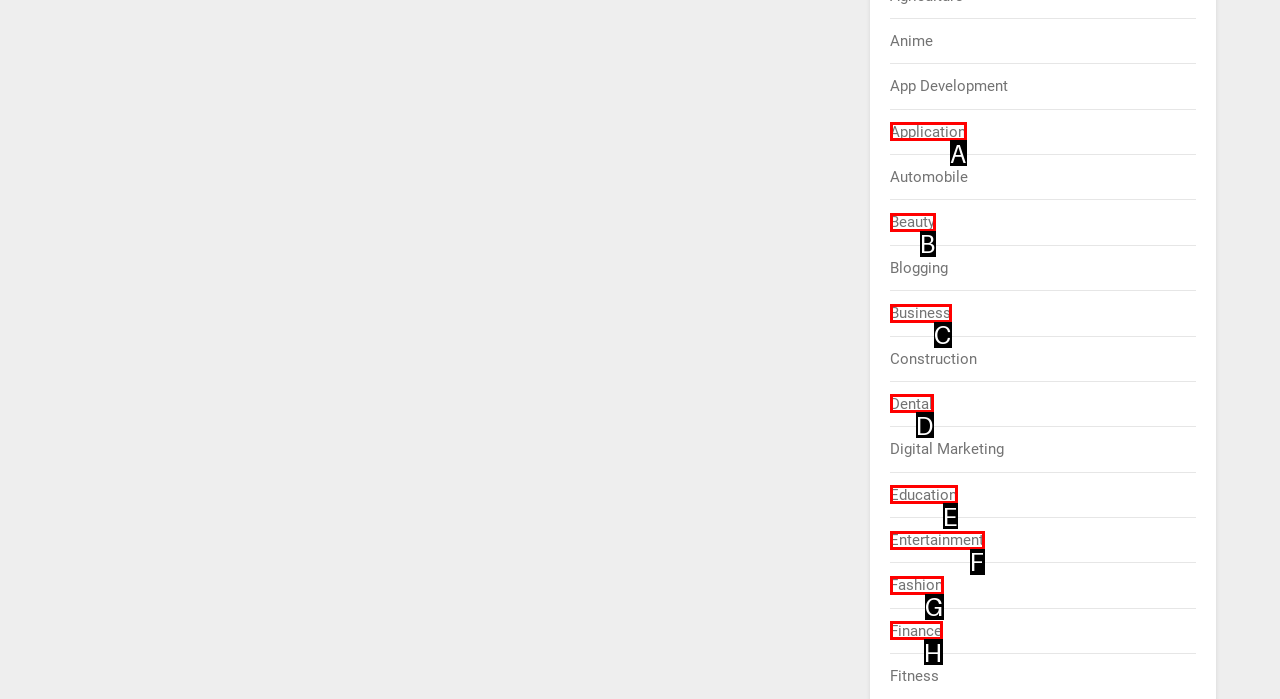Please indicate which HTML element should be clicked to fulfill the following task: Browse Fashion. Provide the letter of the selected option.

G